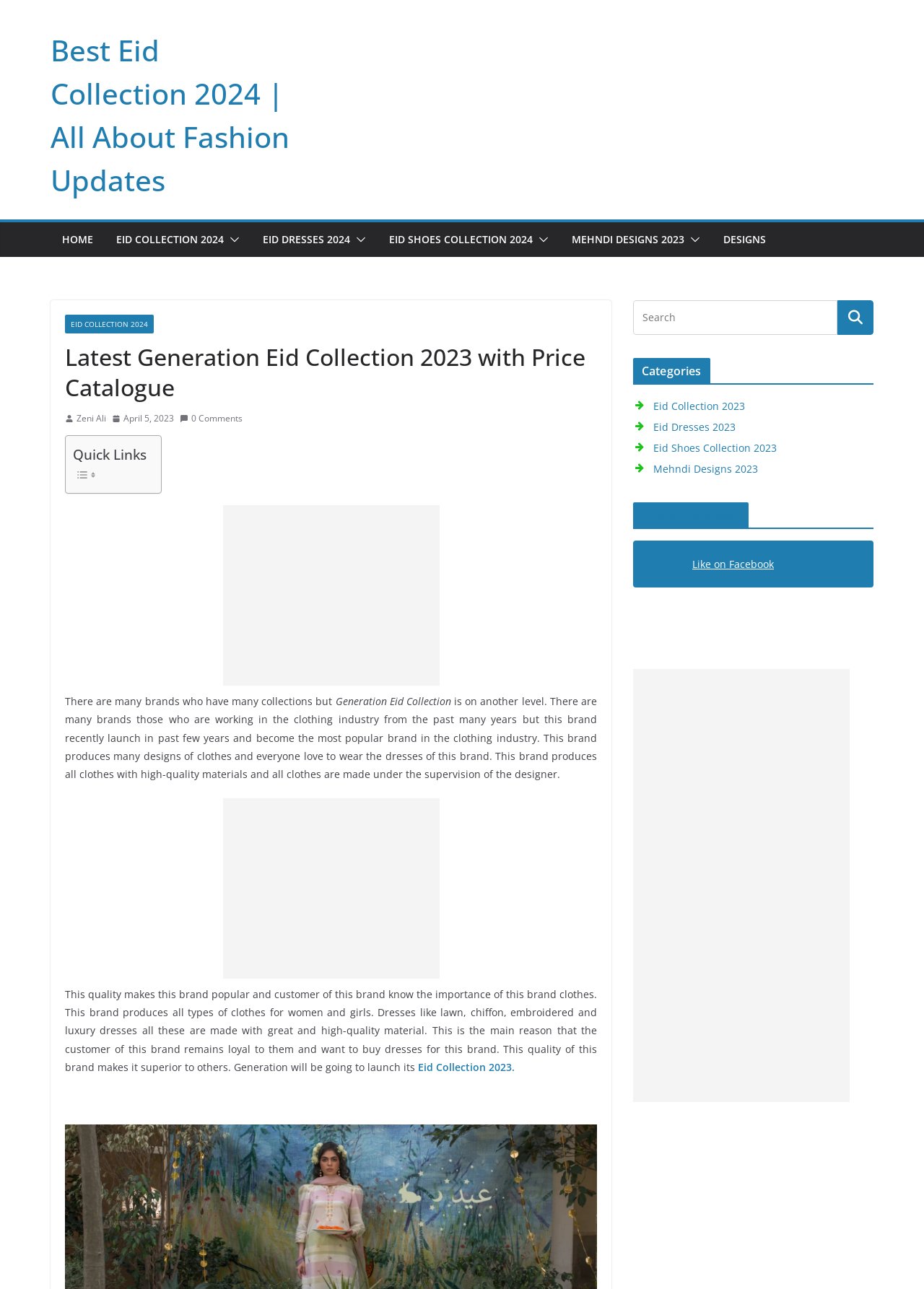Can you identify the bounding box coordinates of the clickable region needed to carry out this instruction: 'Search for something'? The coordinates should be four float numbers within the range of 0 to 1, stated as [left, top, right, bottom].

[0.685, 0.233, 0.906, 0.26]